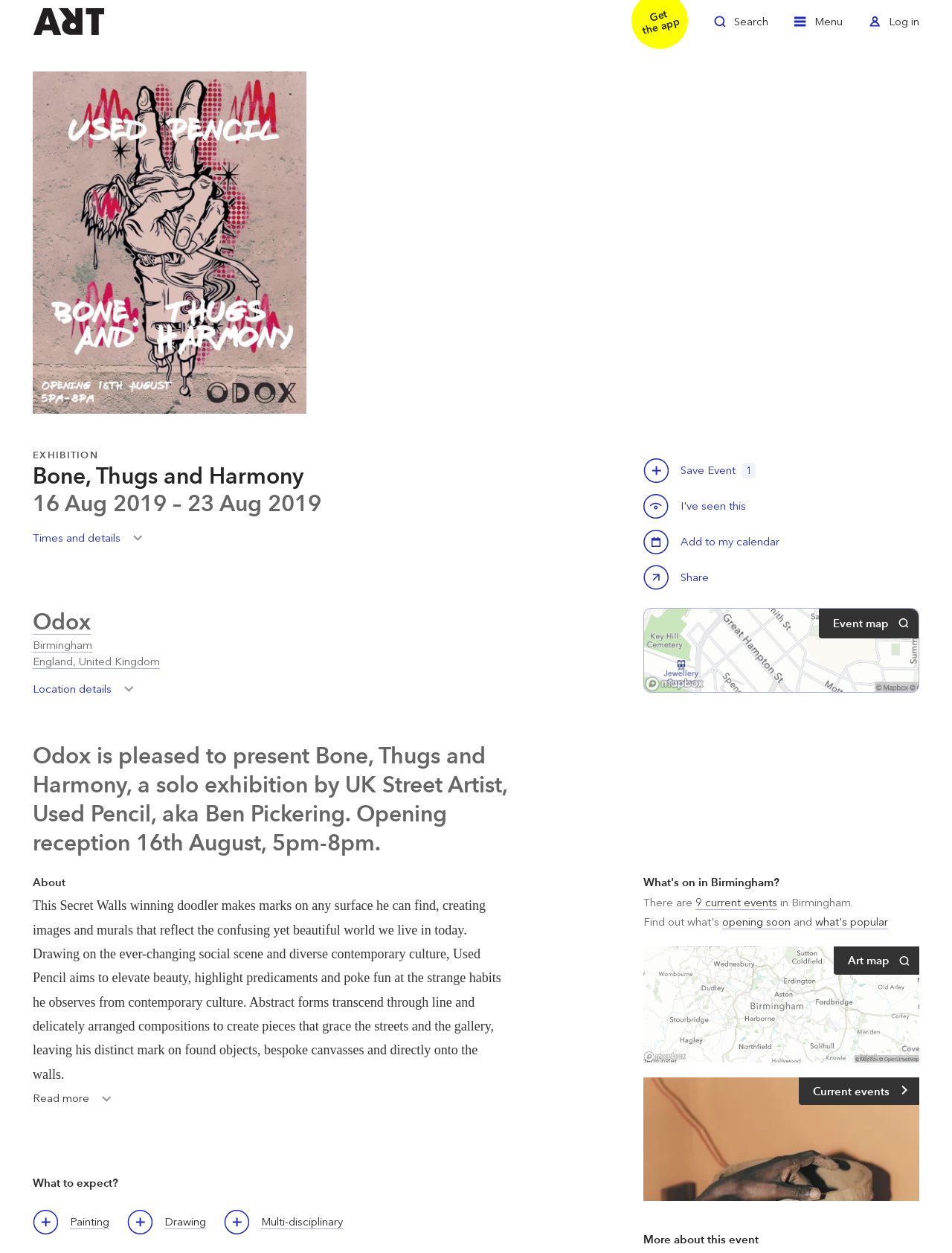Provide the bounding box coordinates for the area that should be clicked to complete the instruction: "Zoom in".

[0.034, 0.057, 0.322, 0.33]